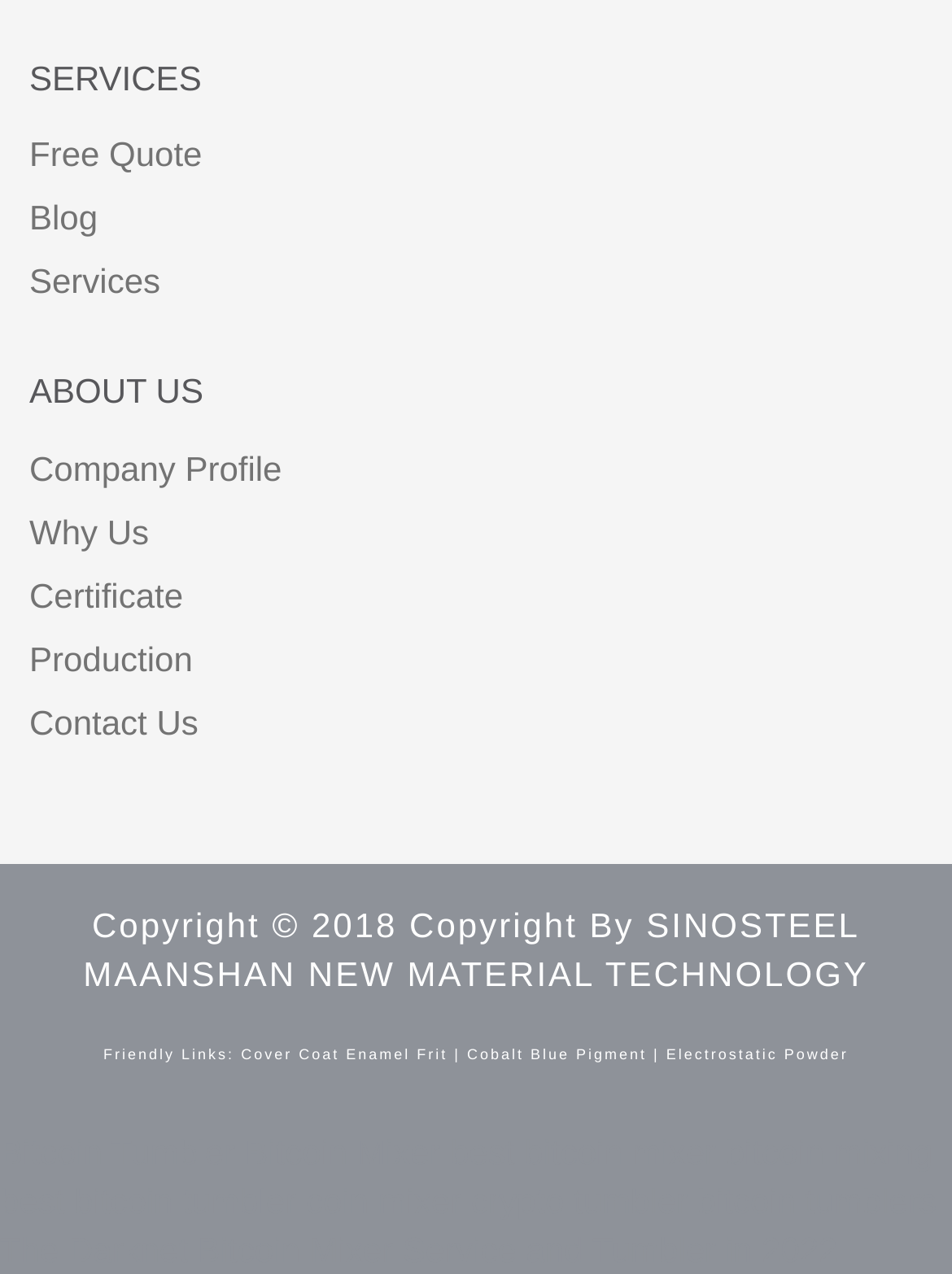Please find the bounding box coordinates of the element's region to be clicked to carry out this instruction: "Learn about 'Electrostatic Powder'".

[0.7, 0.823, 0.891, 0.835]